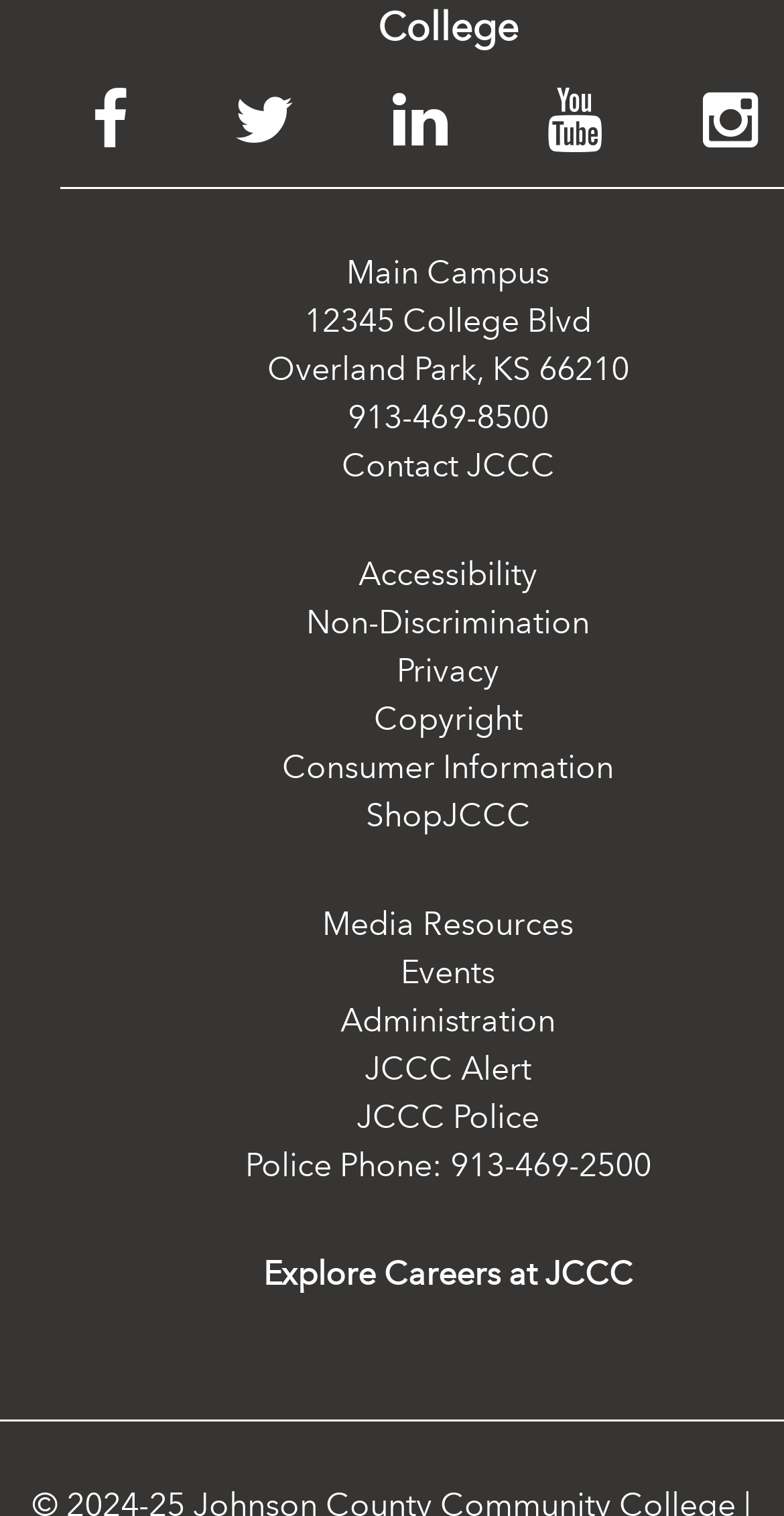Locate the bounding box coordinates of the element that should be clicked to execute the following instruction: "Visit JCCC on YouTube".

[0.67, 0.059, 0.868, 0.104]